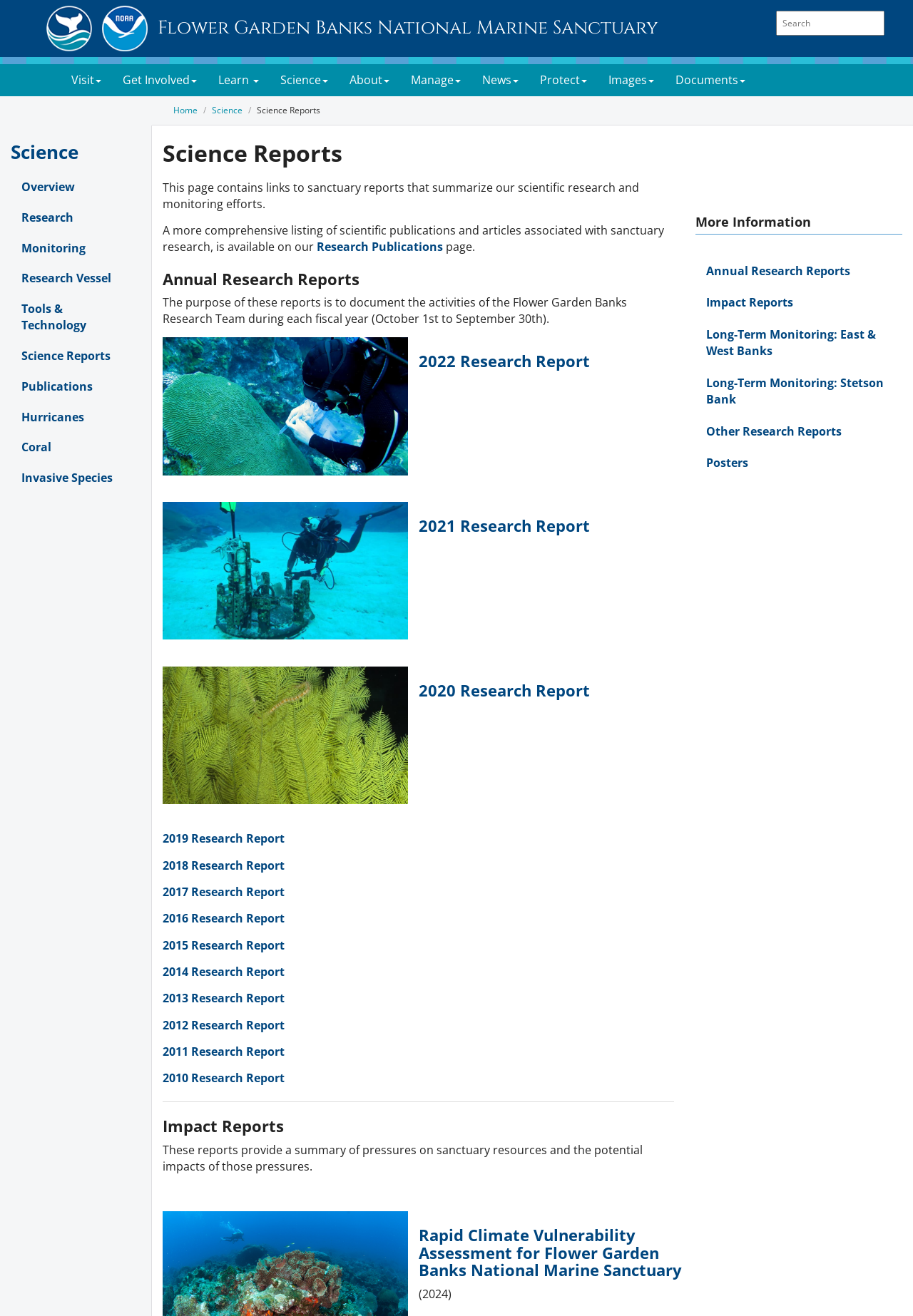Given the element description: "Long-Term Monitoring: Stetson Bank", predict the bounding box coordinates of this UI element. The coordinates must be four float numbers between 0 and 1, given as [left, top, right, bottom].

[0.762, 0.279, 0.988, 0.315]